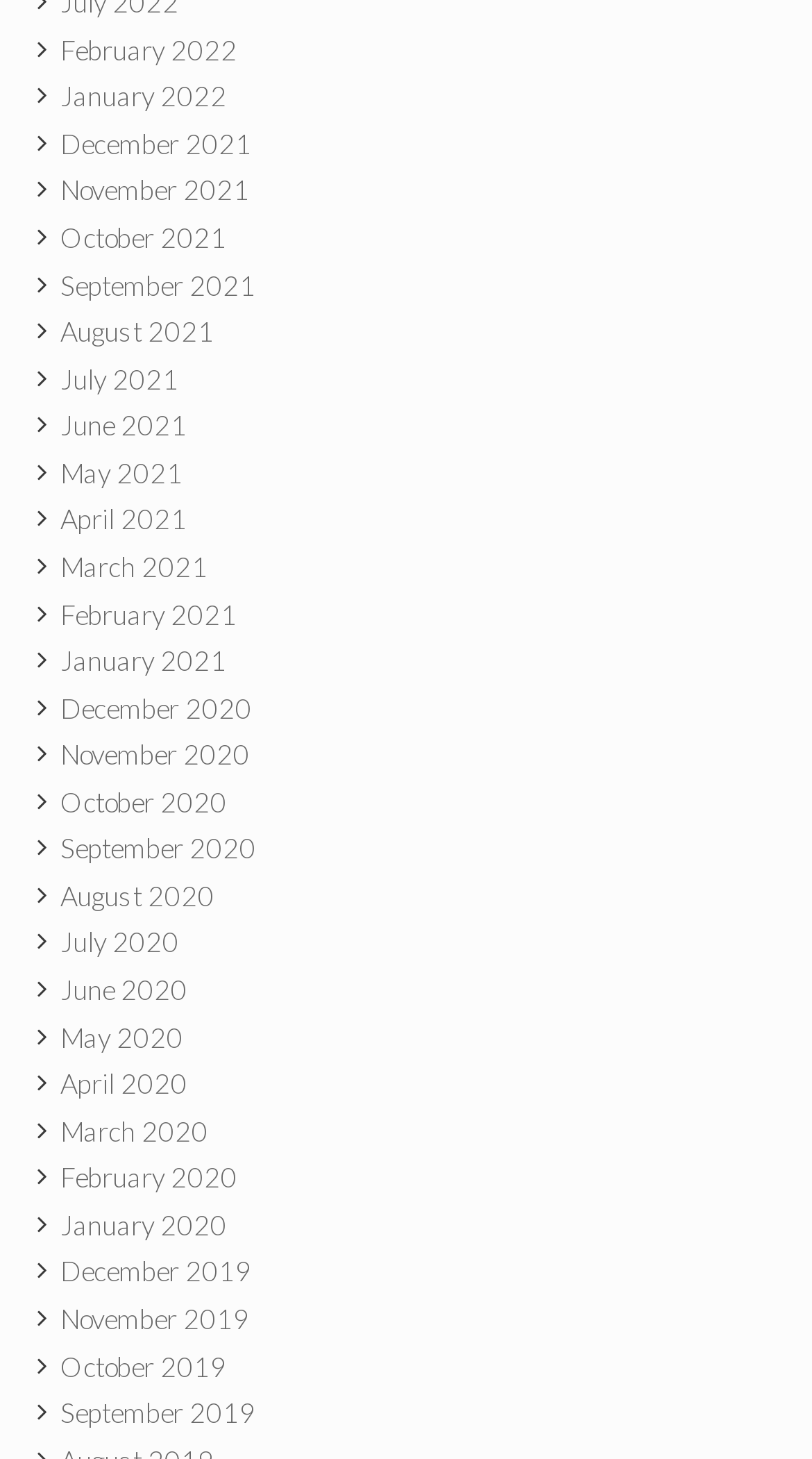Identify the bounding box coordinates for the element you need to click to achieve the following task: "Go to January 2021". Provide the bounding box coordinates as four float numbers between 0 and 1, in the form [left, top, right, bottom].

[0.074, 0.441, 0.279, 0.464]